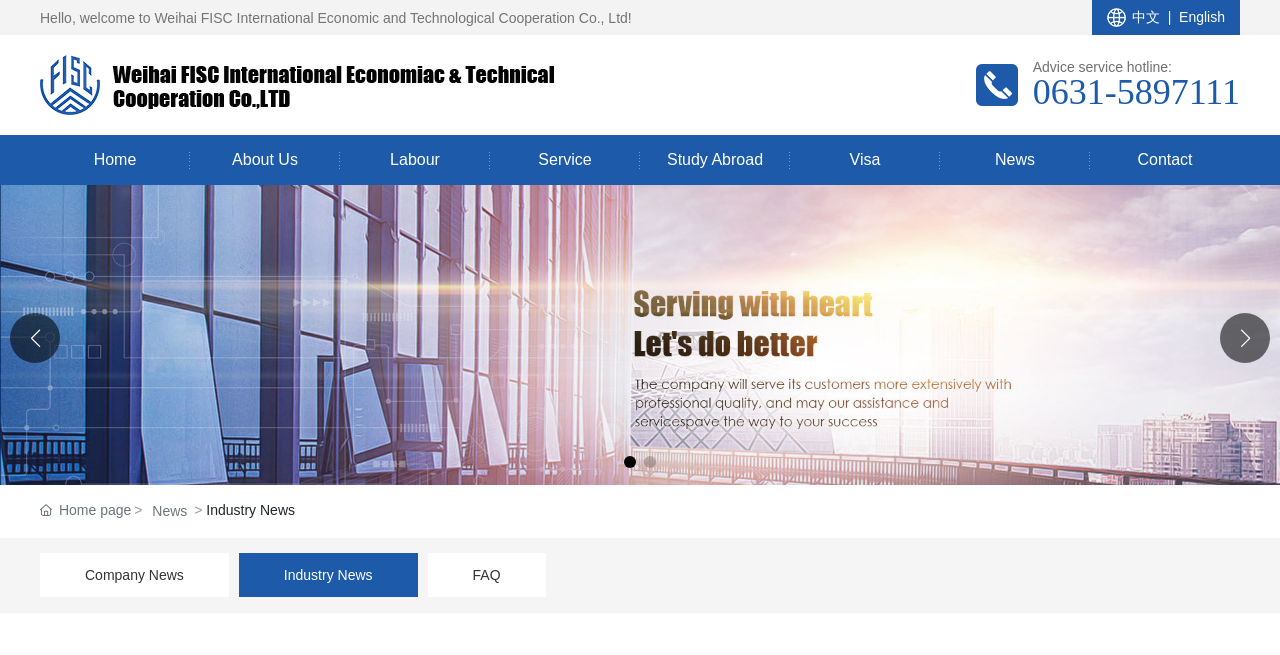Refer to the image and provide a thorough answer to this question:
How many navigation links are there?

The navigation links can be found in the top-center of the webpage, where there are 7 link elements with bounding box coordinates ranging from [0.031, 0.206, 0.148, 0.282] to [0.852, 0.206, 0.969, 0.282]. They are labeled as 'Home', 'About Us', 'Labour', 'Service', 'Study Abroad', 'Visa', and 'News'.